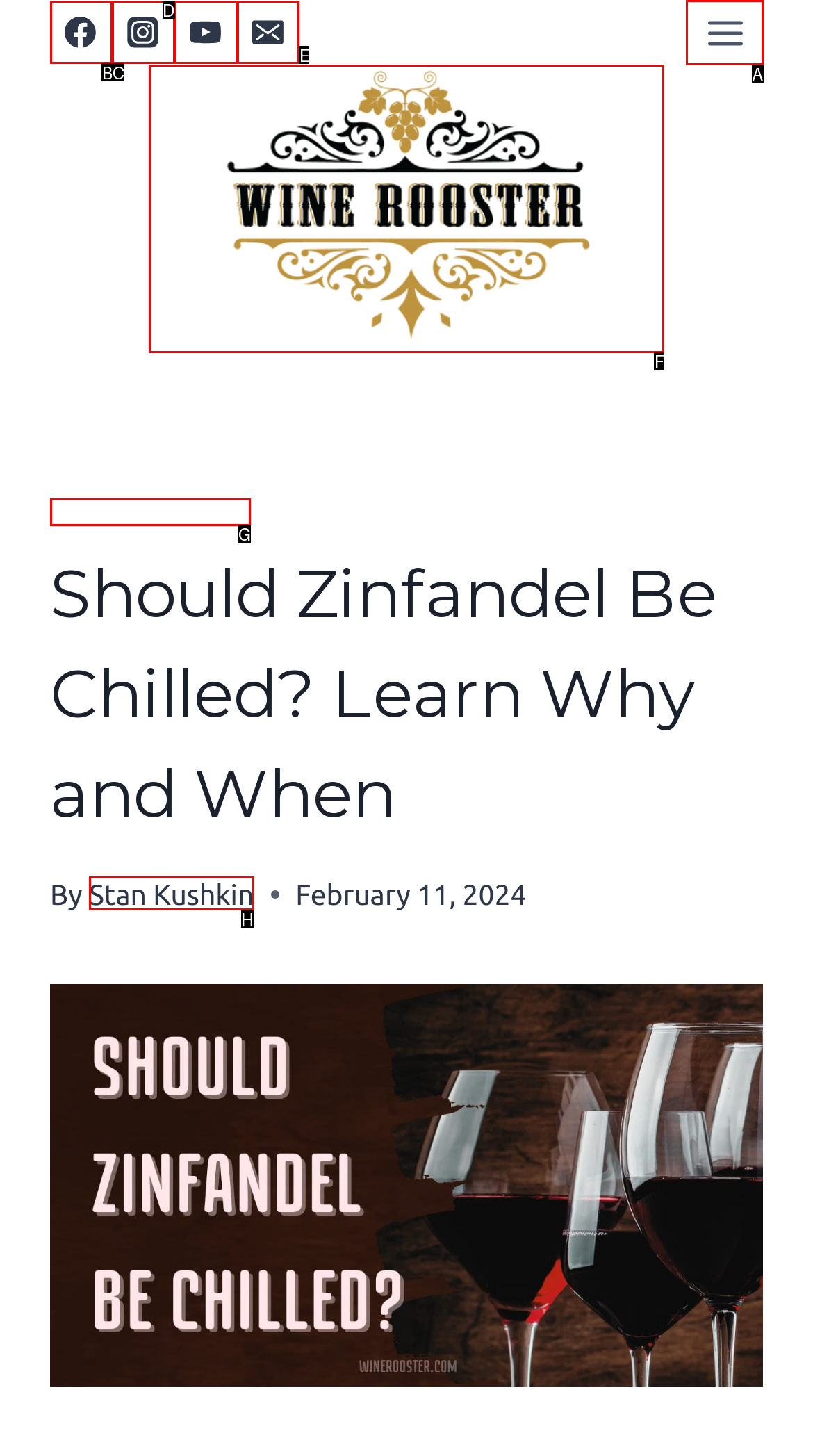Tell me which one HTML element best matches the description: Instagram Answer with the option's letter from the given choices directly.

C